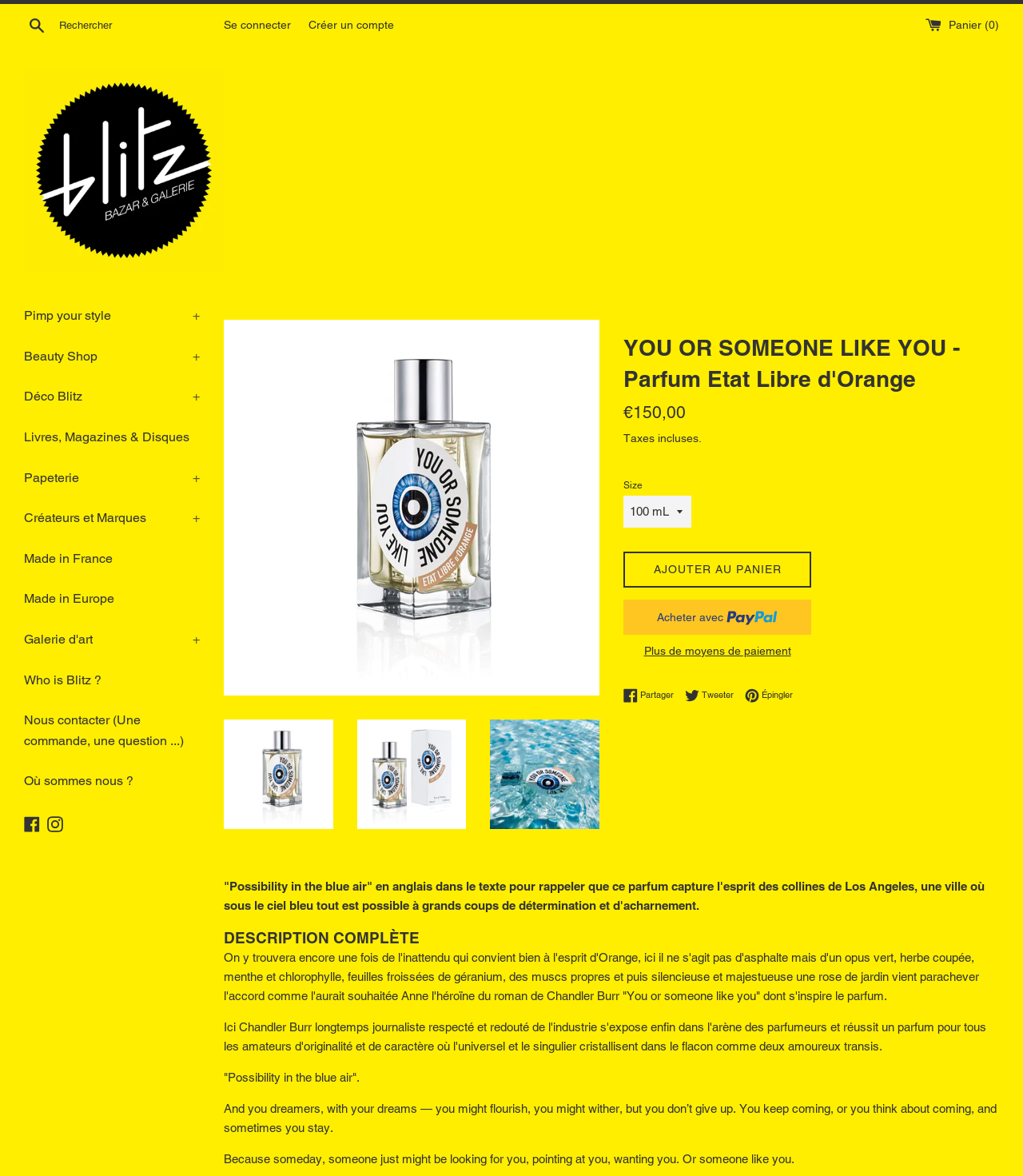Highlight the bounding box coordinates of the element that should be clicked to carry out the following instruction: "Log in to your account". The coordinates must be given as four float numbers ranging from 0 to 1, i.e., [left, top, right, bottom].

[0.219, 0.015, 0.284, 0.026]